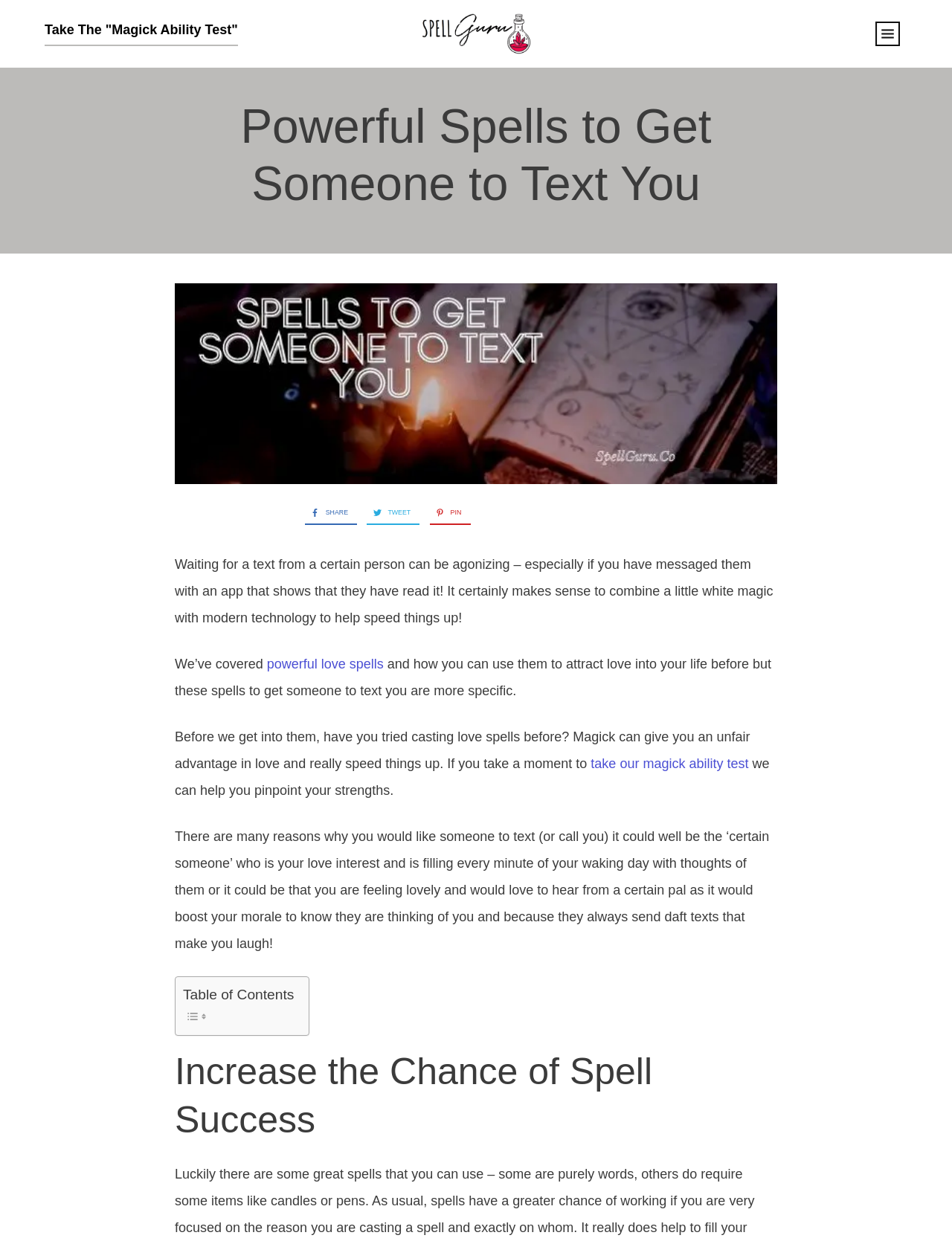Using the provided element description "Pin 0", determine the bounding box coordinates of the UI element.

[0.451, 0.404, 0.485, 0.421]